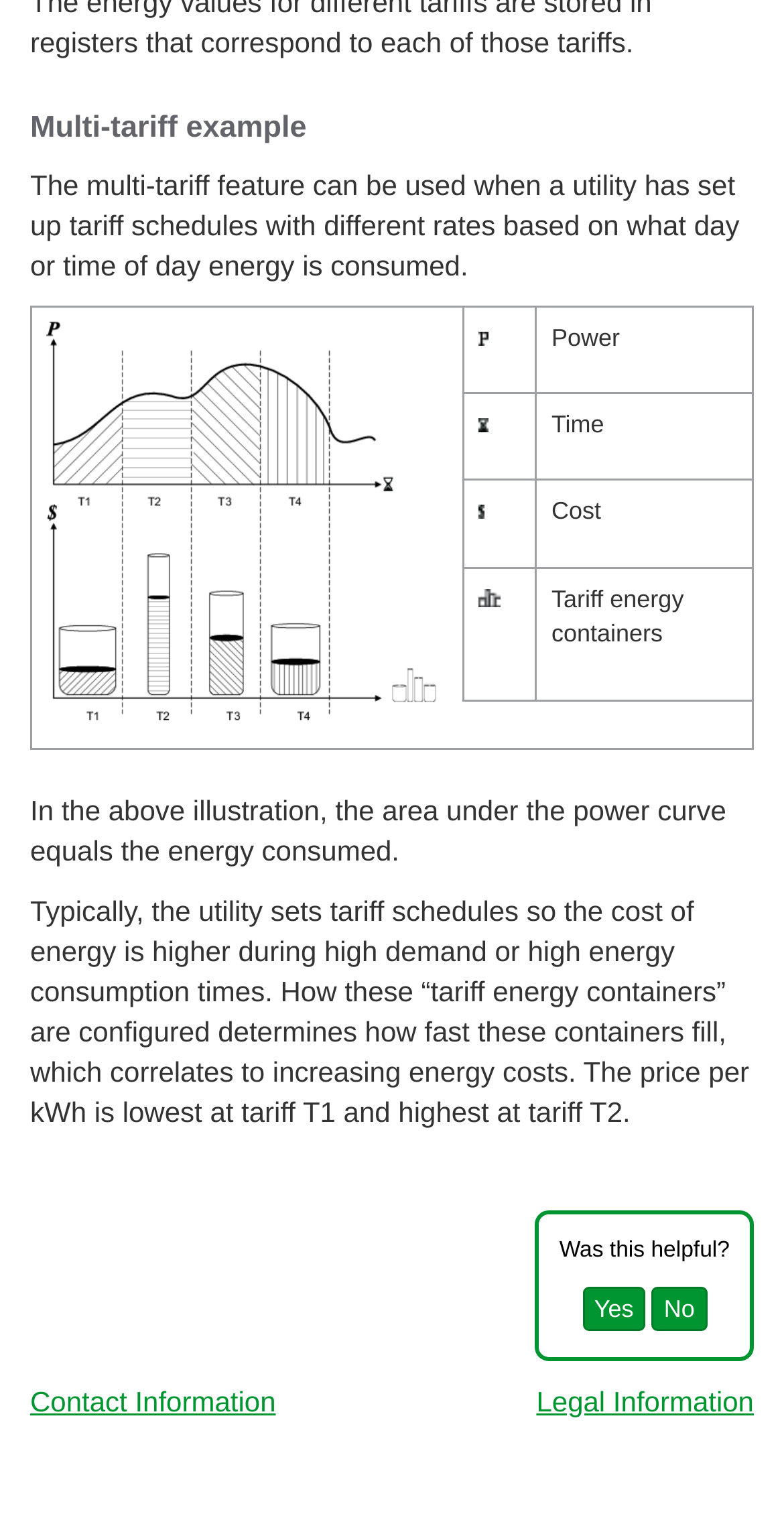Using the given description, provide the bounding box coordinates formatted as (top-left x, top-left y, bottom-right x, bottom-right y), with all values being floating point numbers between 0 and 1. Description: No

[0.831, 0.846, 0.902, 0.875]